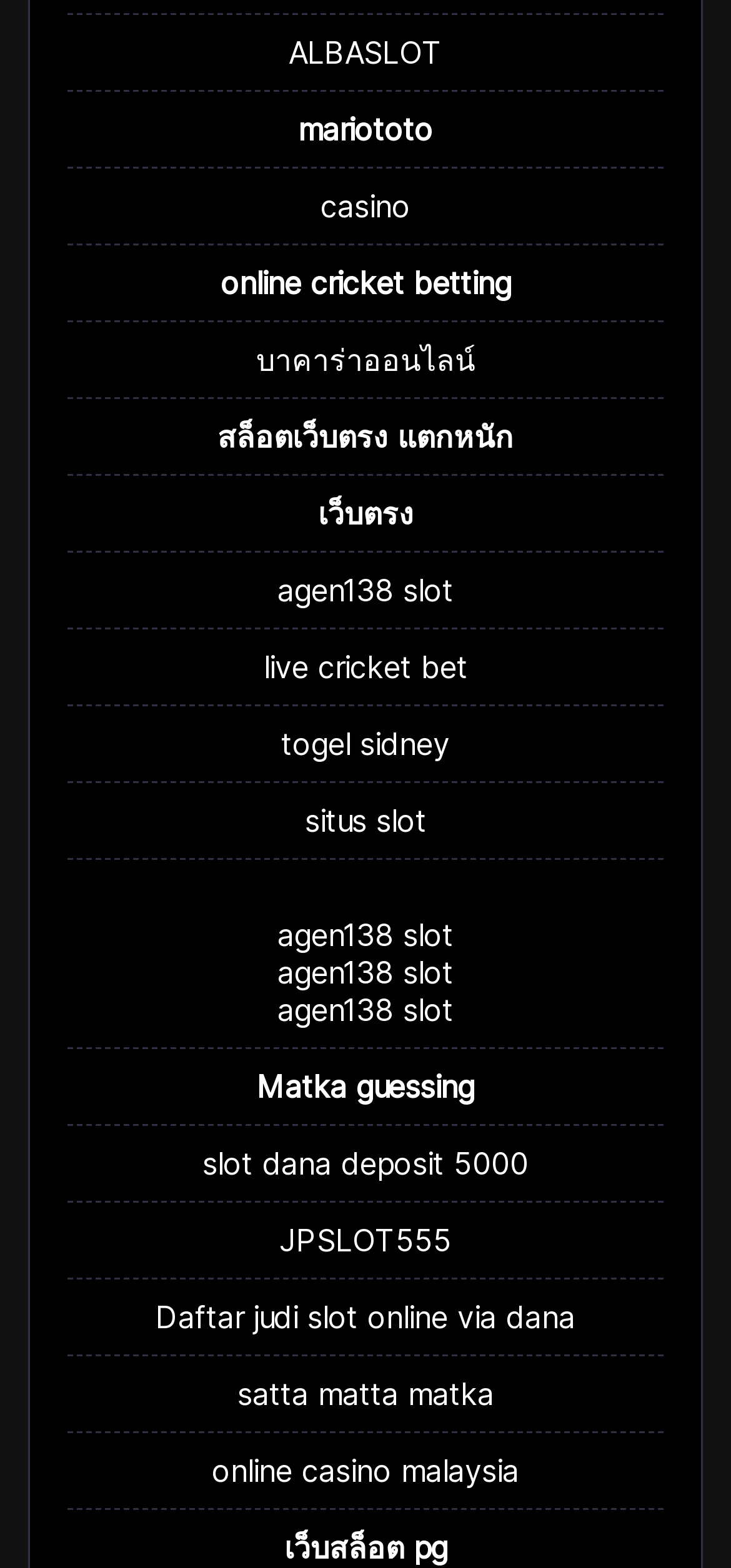Provide a short, one-word or phrase answer to the question below:
Is there a link to a Malaysian online casino?

Yes